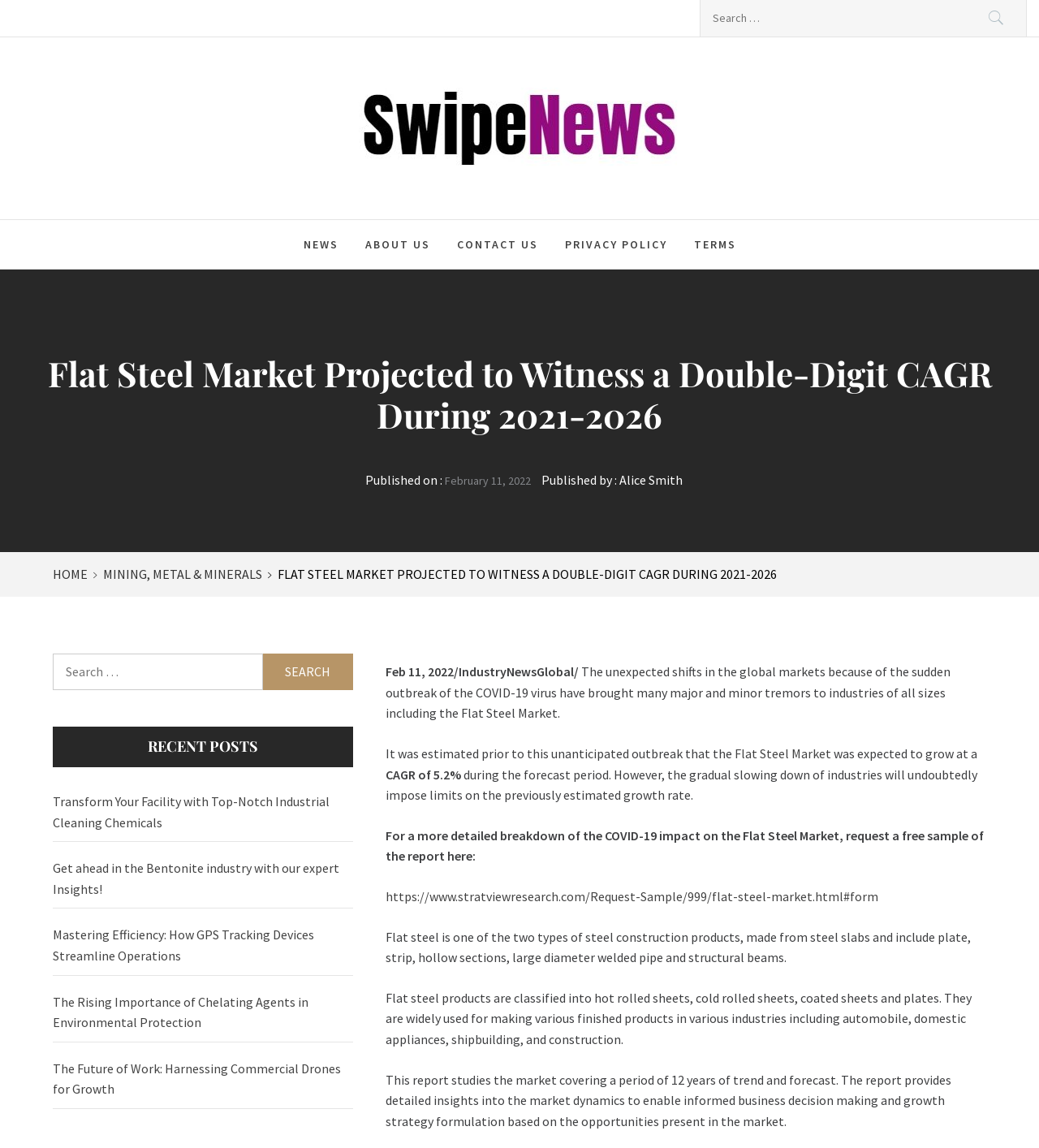Who is the author of the article?
Please answer the question with as much detail and depth as you can.

The author of the article can be found by looking at the 'Published by' section, which mentions 'Alice Smith' as the author.